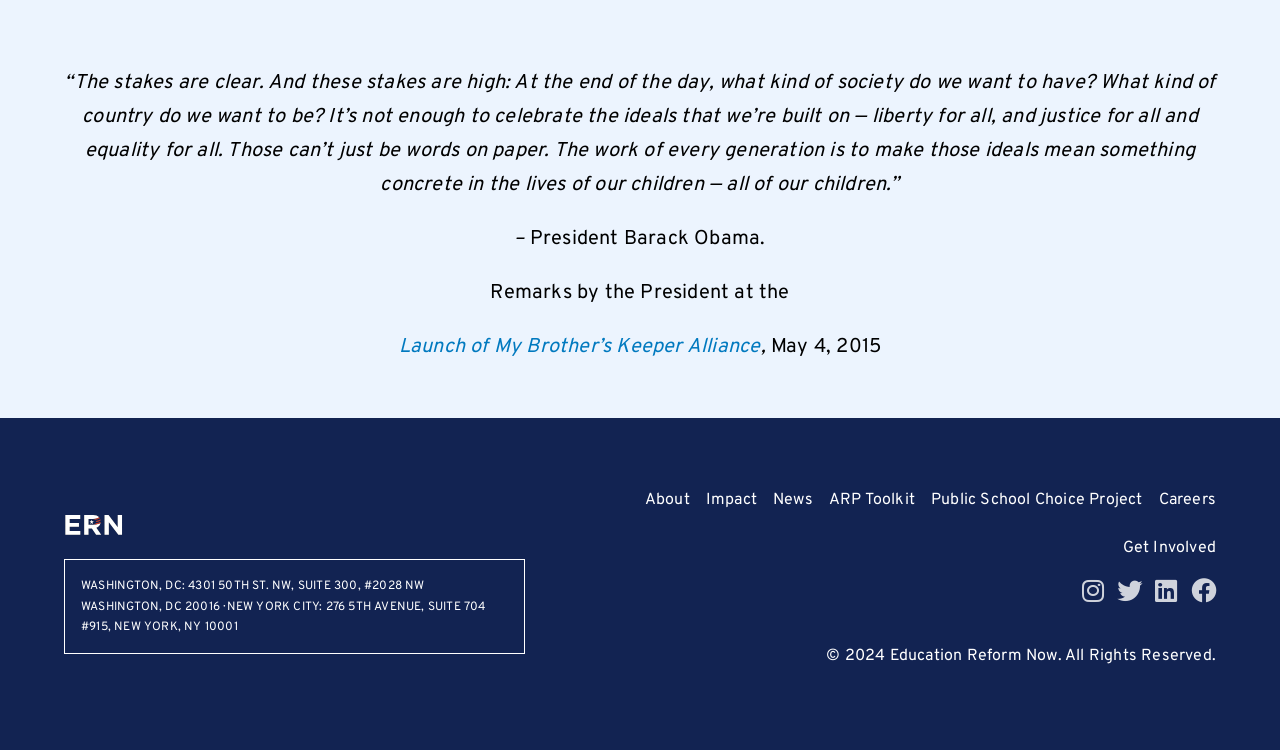Pinpoint the bounding box coordinates of the element that must be clicked to accomplish the following instruction: "Read the remarks by President Barack Obama". The coordinates should be in the format of four float numbers between 0 and 1, i.e., [left, top, right, bottom].

[0.05, 0.093, 0.95, 0.264]